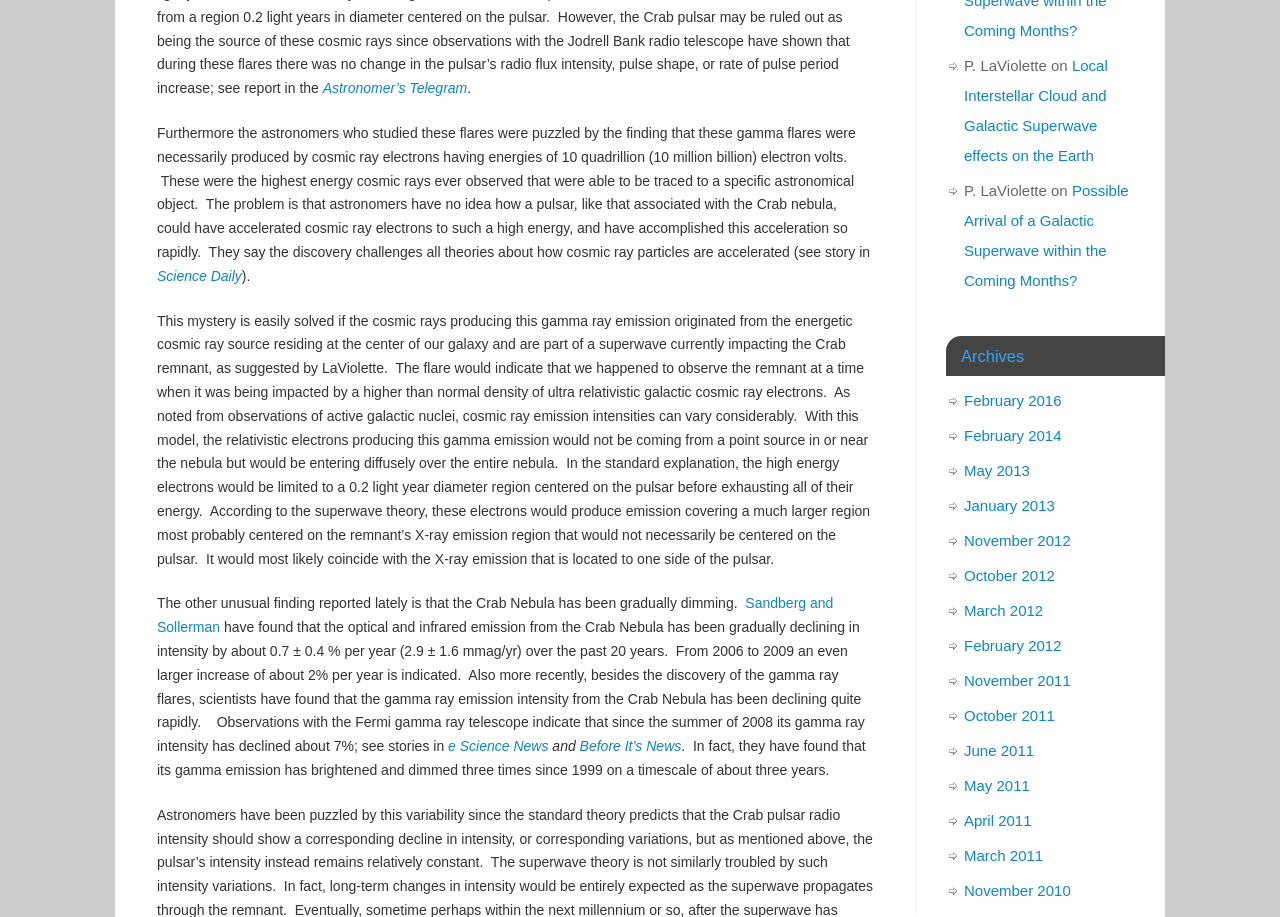What is the topic of the webpage?
Carefully analyze the image and provide a detailed answer to the question.

Based on the content of the webpage, it appears to be discussing the Crab Nebula, a astronomical object, and its related phenomena such as gamma ray flares and dimming.